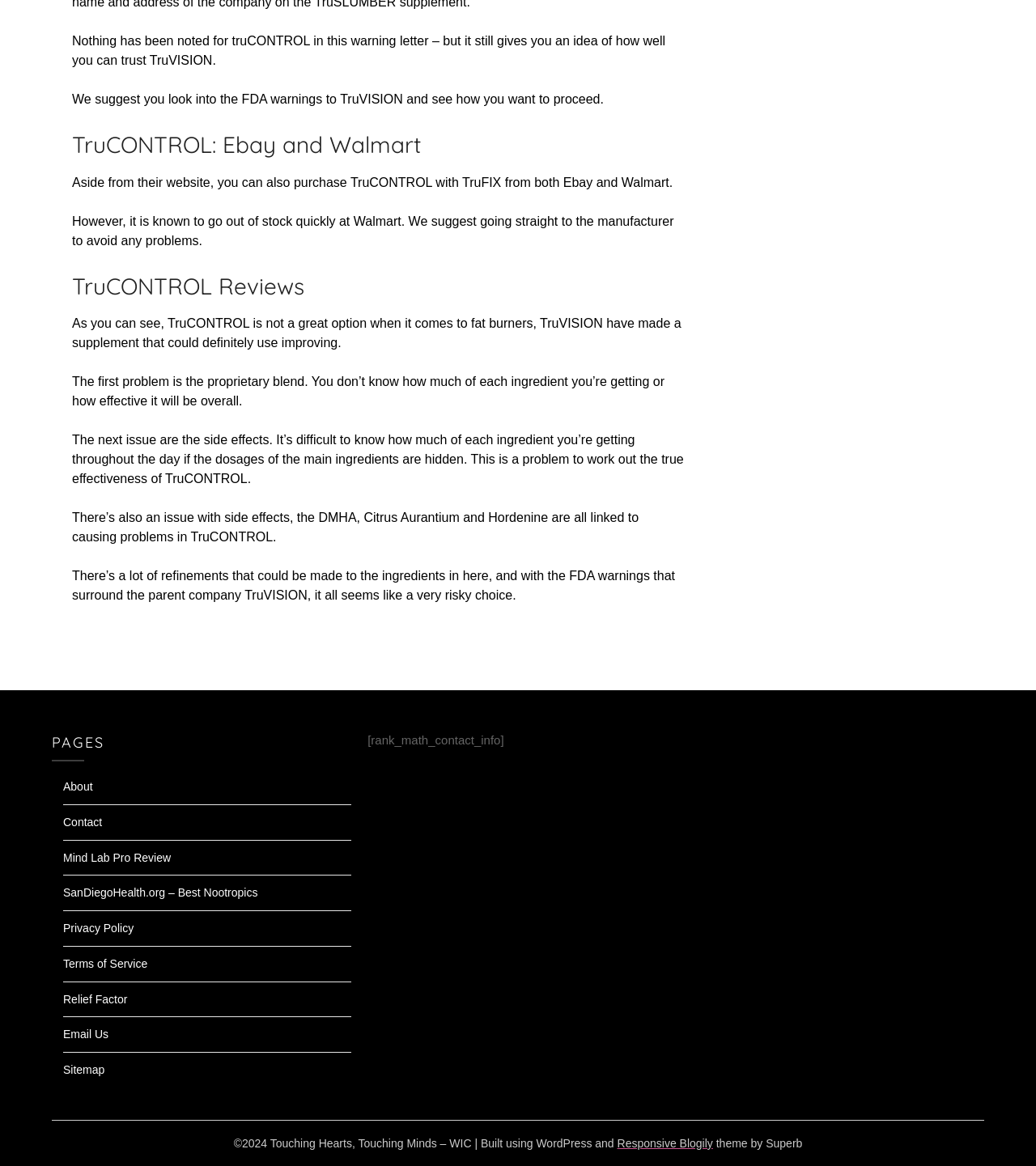Use a single word or phrase to answer the question: 
What is TruCONTROL available on?

Ebay and Walmart